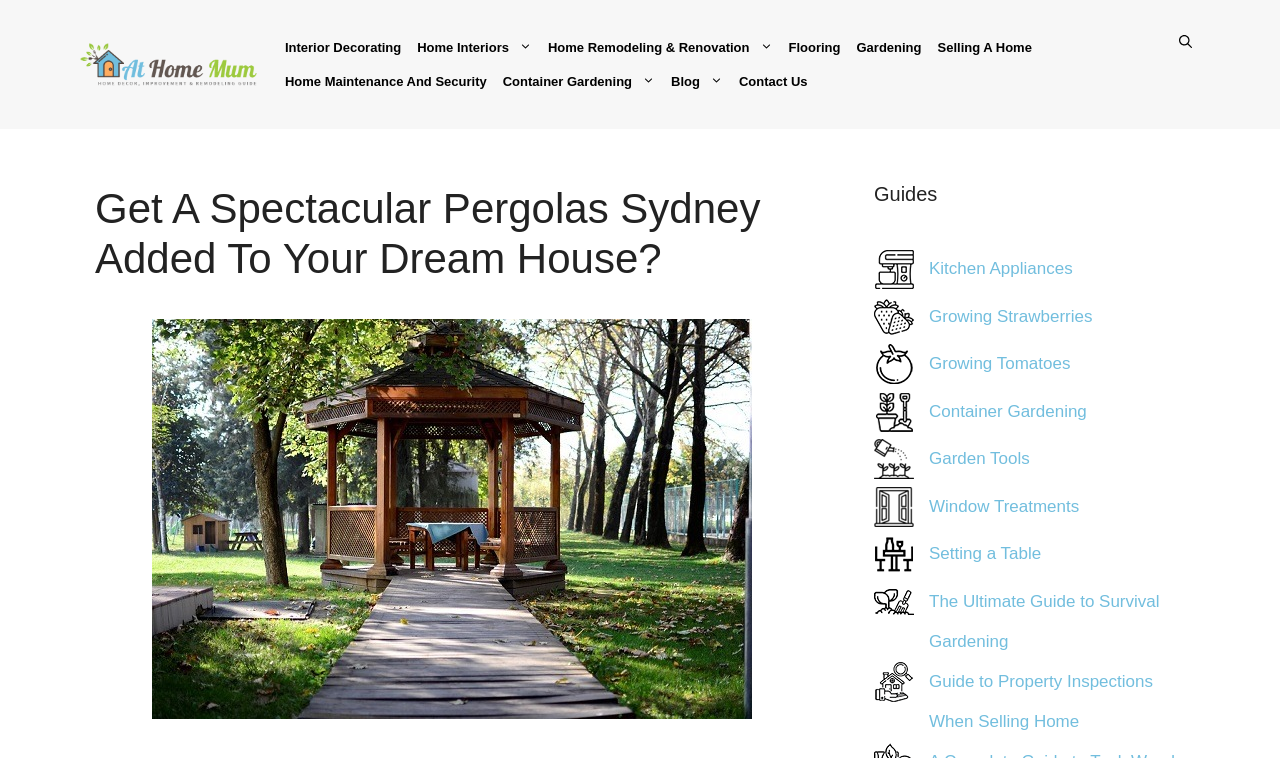Give a one-word or one-phrase response to the question: 
What is the position of the search bar in the navigation menu?

Last